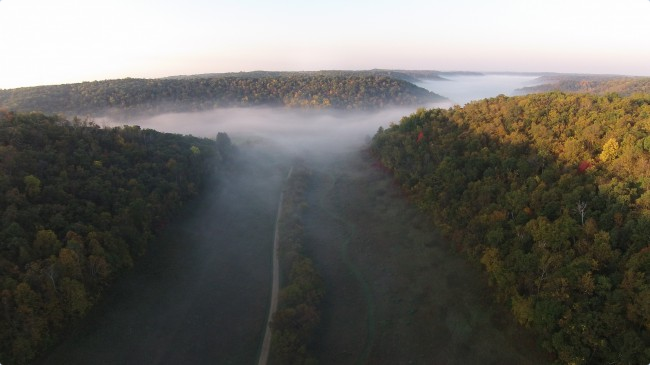Provide a one-word or short-phrase answer to the question:
What is the weather condition in the image?

Misty